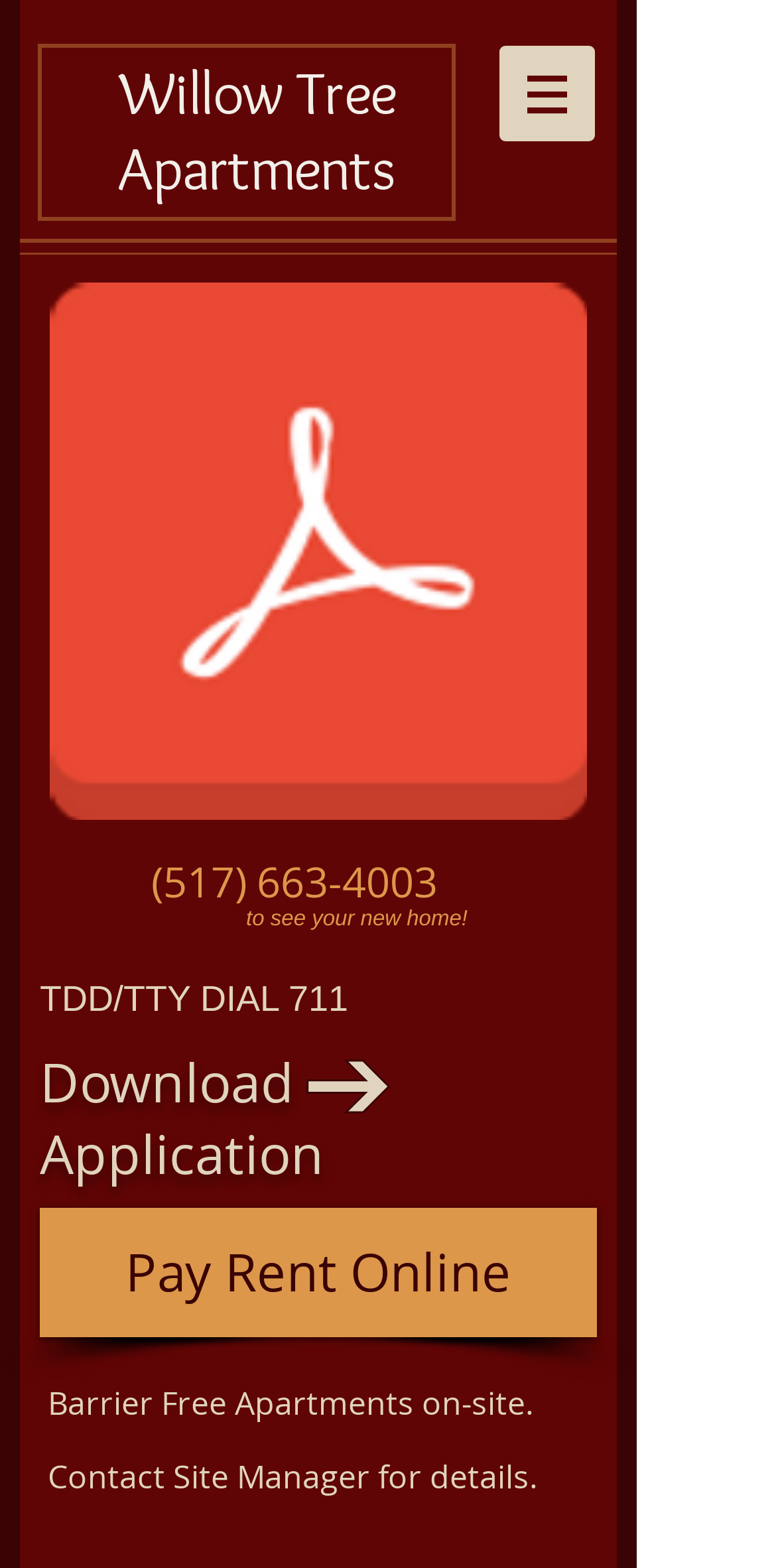What is the phone number to contact?
Offer a detailed and exhaustive answer to the question.

The phone number to contact can be found in the heading element that contains the phone number, which is '(517) 663-4003'. This element is located below the 'Willow Tree' heading and above the 'to see your new home!' text.